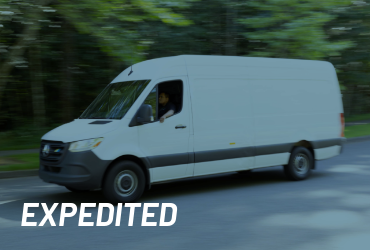Elaborate on all the key elements and details present in the image.

The image features a white delivery van in motion, symbolizing expedited shipping services. The background is blurred, suggesting speed and efficiency as the vehicle navigates through a leafy, green setting. Bold text in the foreground reads "EXPEDITED," reinforcing the theme of swift and reliable delivery. This visual captures the essence of the expedited shipping service, highlighting the commitment to timely fulfillment of urgent orders. The combination of imagery and typography conveys a sense of urgency and professionalism in logistics.